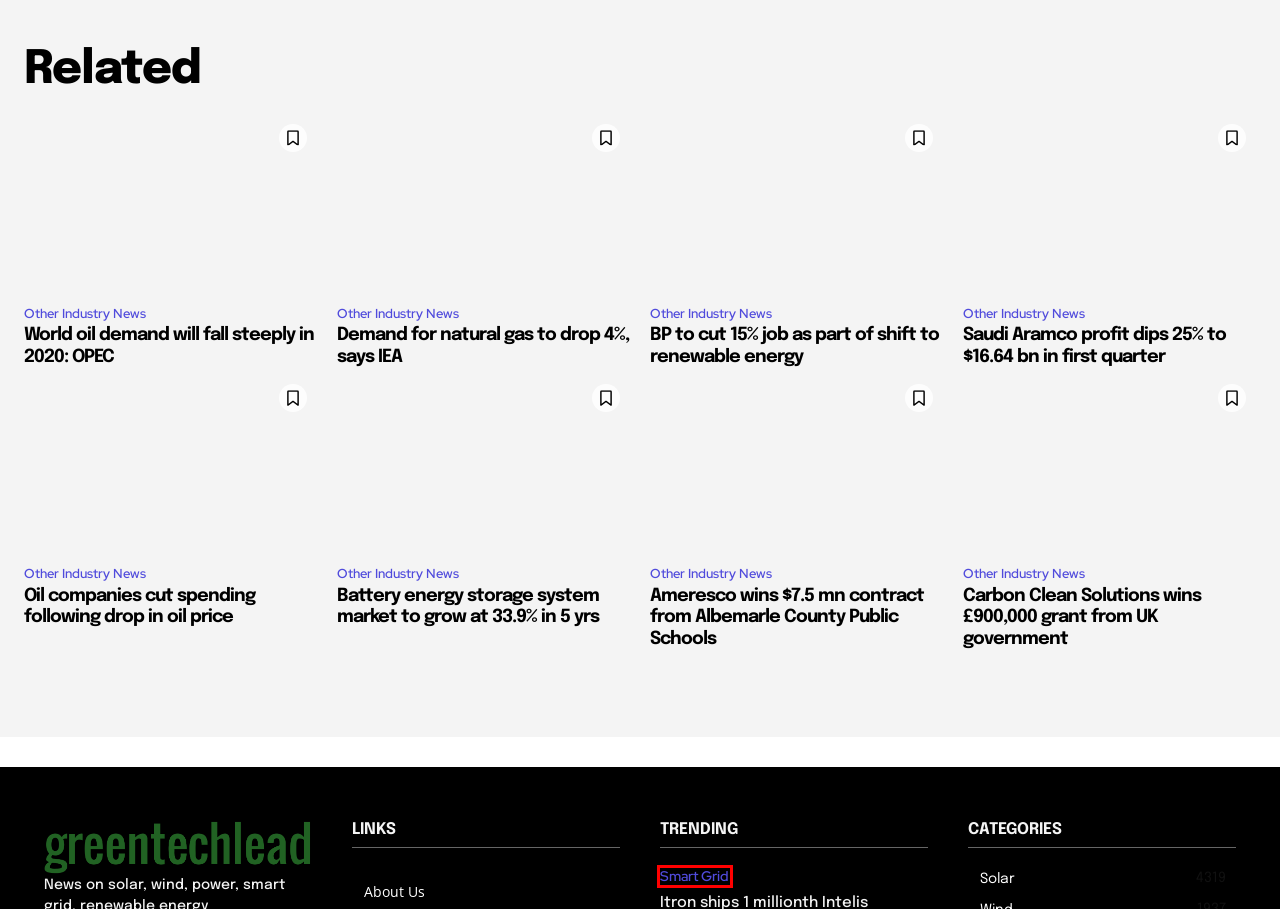With the provided webpage screenshot containing a red bounding box around a UI element, determine which description best matches the new webpage that appears after clicking the selected element. The choices are:
A. Saudi Aramco profit dips 25% to $16.64 bn in first quarter - GreentechLead
B. smart grid
C. About Us - GreentechLead
D. World oil demand will fall steeply in 2020: OPEC - GreentechLead
E. Ameresco wins $7.5 mn contract from Albemarle County Public Schools
F. Battery energy storage system market to grow at 33.9% in 5 yrs
G. Demand for natural gas to drop 4%, says IEA - GreentechLead
H. BP to cut 15% job as part of shift to renewable energy - GreentechLead

B